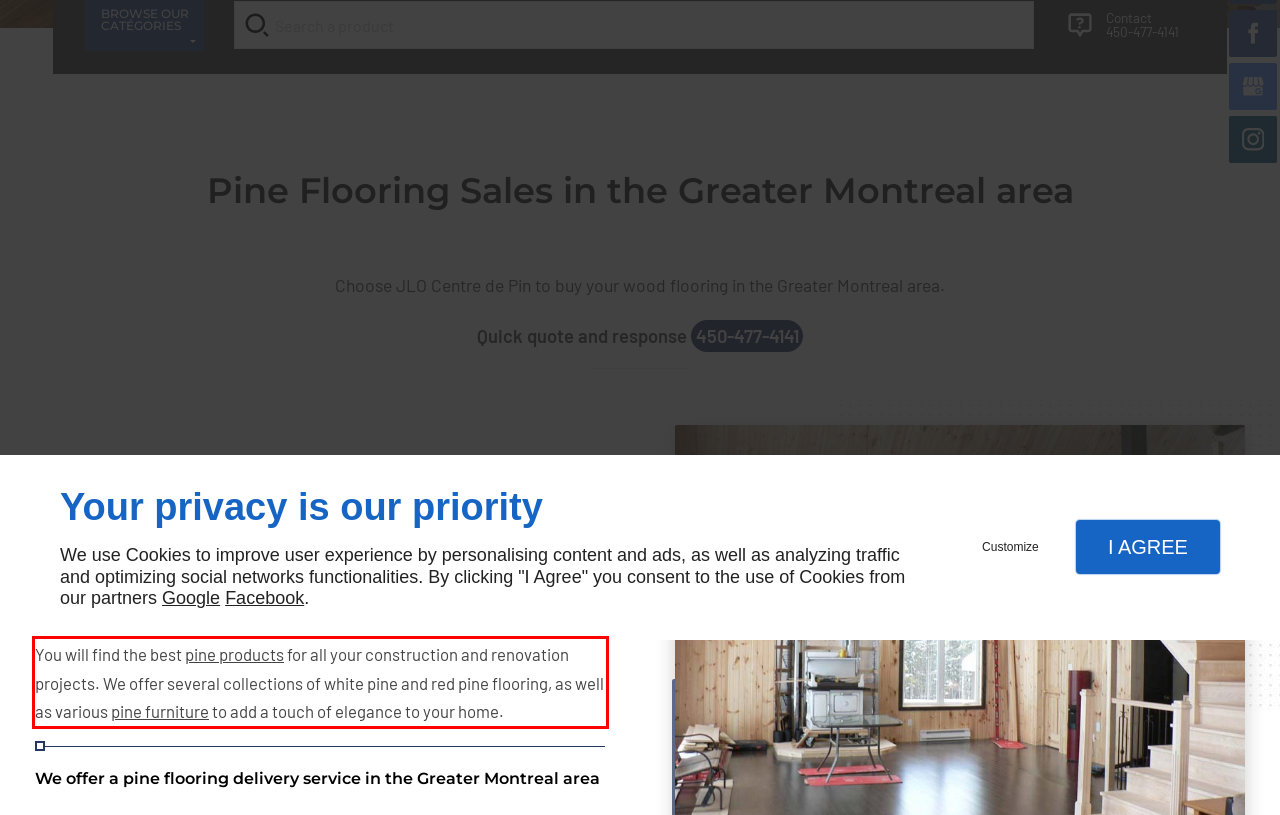Locate the red bounding box in the provided webpage screenshot and use OCR to determine the text content inside it.

You will find the best pine products for all your construction and renovation projects. We offer several collections of white pine and red pine flooring, as well as various pine furniture to add a touch of elegance to your home.